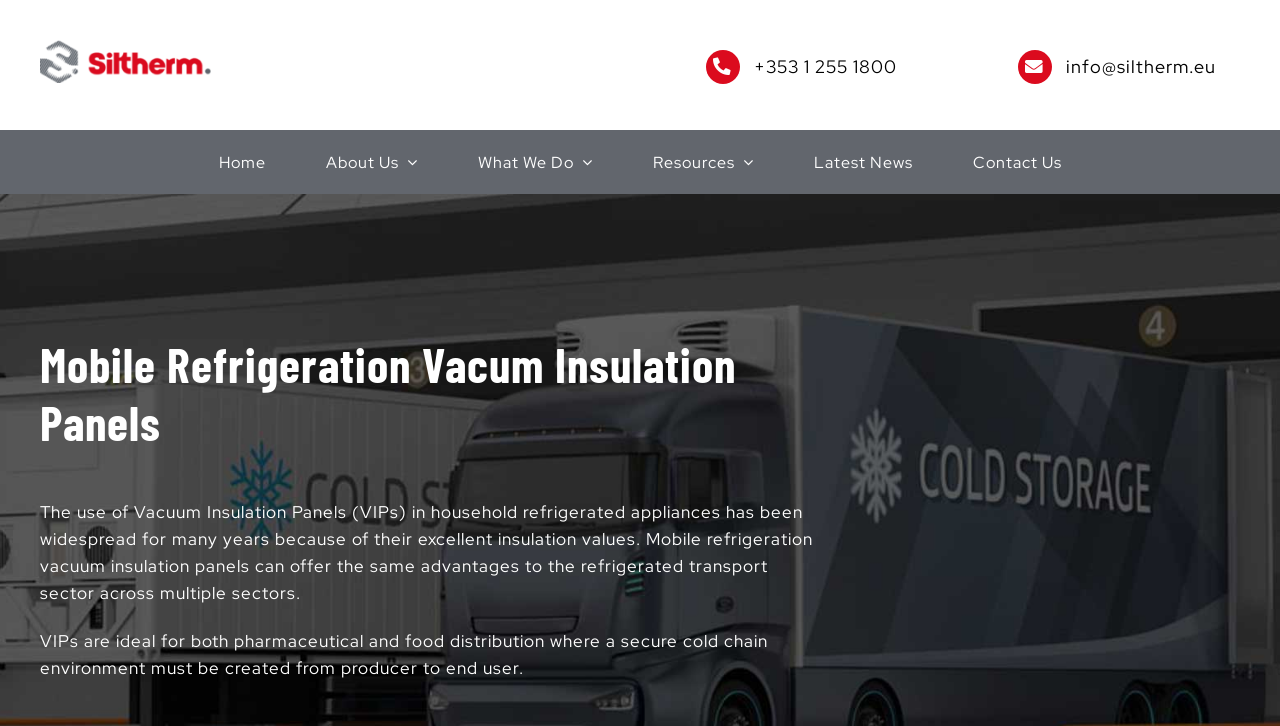Provide a thorough description of the webpage's content and layout.

The webpage is about mobile refrigeration vacuum insulation panels from Siltherm. At the top left corner, there is a Siltherm logo image. Next to it, on the top right corner, there are two lines of text: a phone number "+353 1 255 1800" and an email address "info@siltherm.eu". 

Below the logo and the contact information, there is a navigation menu with six links: "Home", "About Us", "What We Do", "Resources", "Latest News", and "Contact Us". These links are horizontally aligned and take up most of the width of the page.

The main content of the page starts with a heading "Mobile Refrigeration Vacuum Insulation Panels" located at the top center of the page. Below the heading, there are two paragraphs of text. The first paragraph explains the benefits of using vacuum insulation panels in refrigerated appliances and how they can be applied to the refrigerated transport sector. The second paragraph highlights the importance of maintaining a secure cold chain environment in pharmaceutical and food distribution.

Overall, the webpage has a simple and clean layout, with a clear hierarchy of information and easy-to-read text.